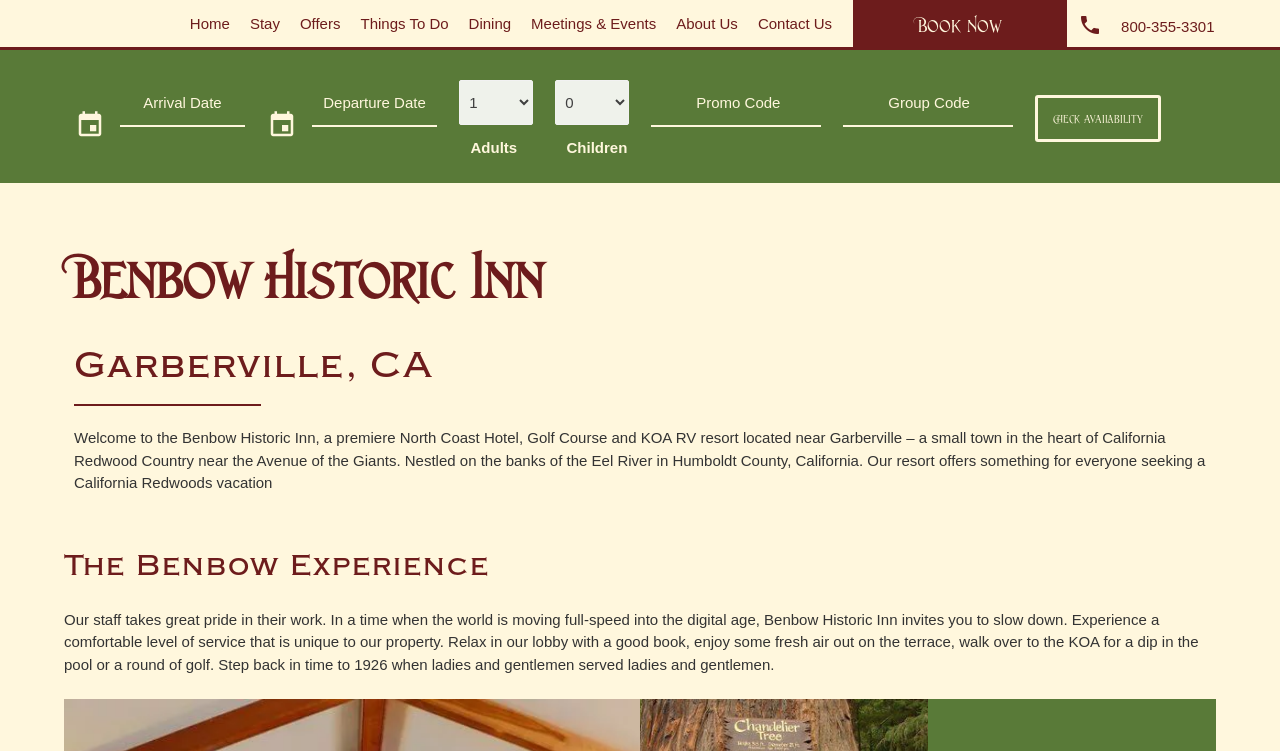Locate the bounding box coordinates of the clickable area to execute the instruction: "Click the 'Home' link". Provide the coordinates as four float numbers between 0 and 1, represented as [left, top, right, bottom].

[0.141, 0.0, 0.187, 0.067]